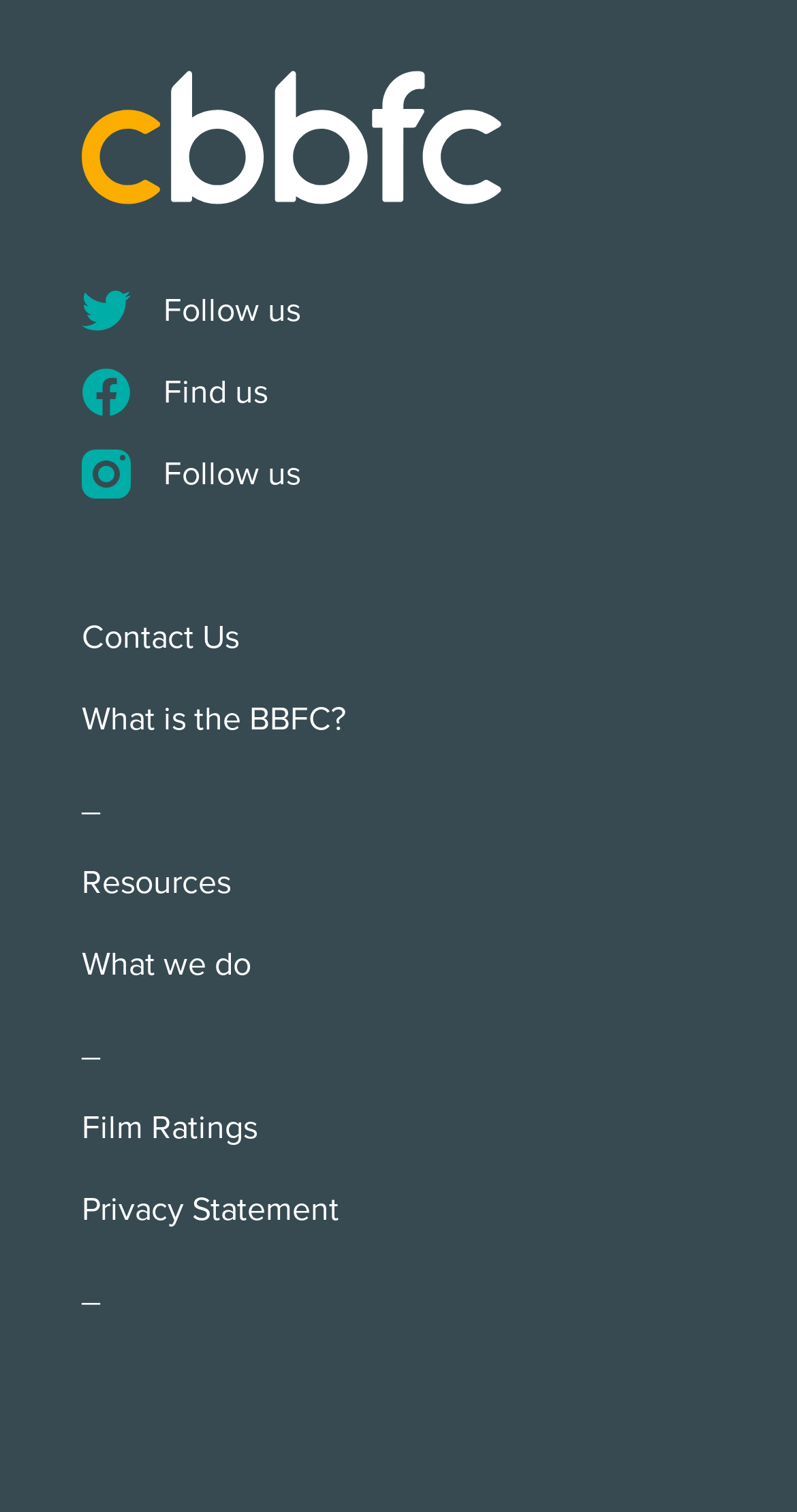Could you find the bounding box coordinates of the clickable area to complete this instruction: "Find us on Facebook"?

[0.103, 0.244, 0.897, 0.298]